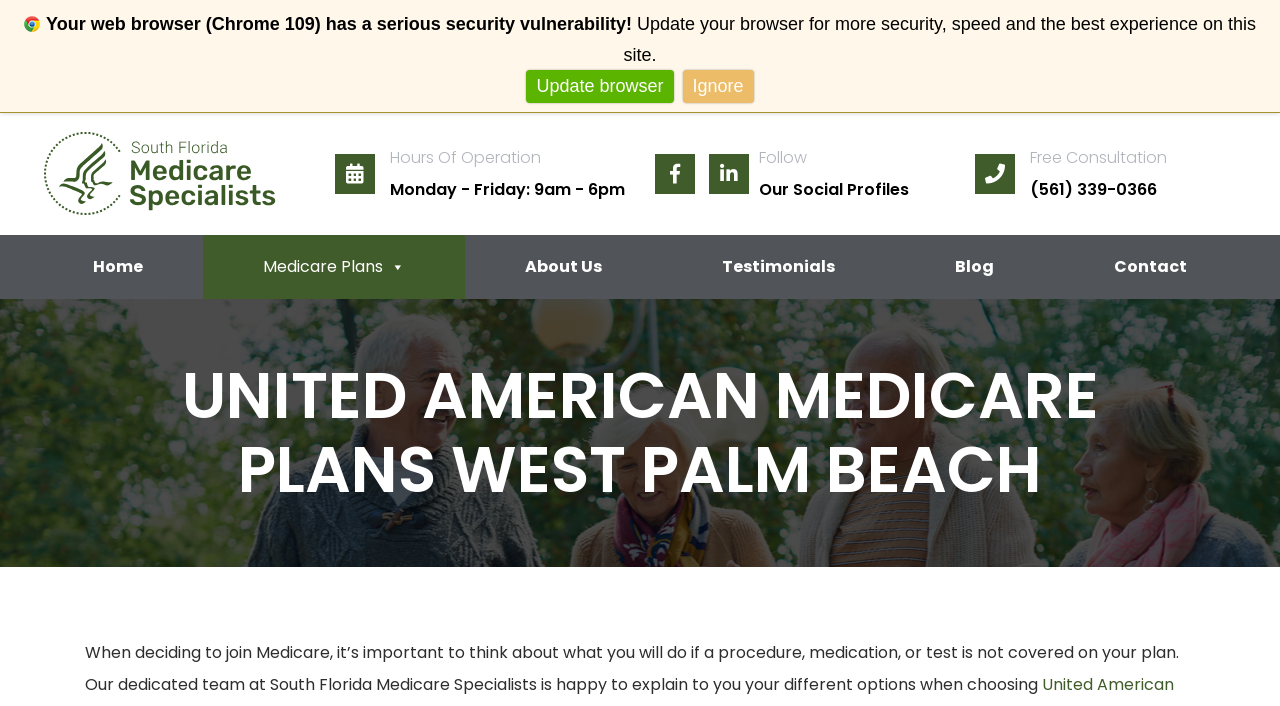Using the provided description: "Free Consultation (561) 339-0366", find the bounding box coordinates of the corresponding UI element. The output should be four float numbers between 0 and 1, in the format [left, top, right, bottom].

[0.762, 0.2, 0.988, 0.291]